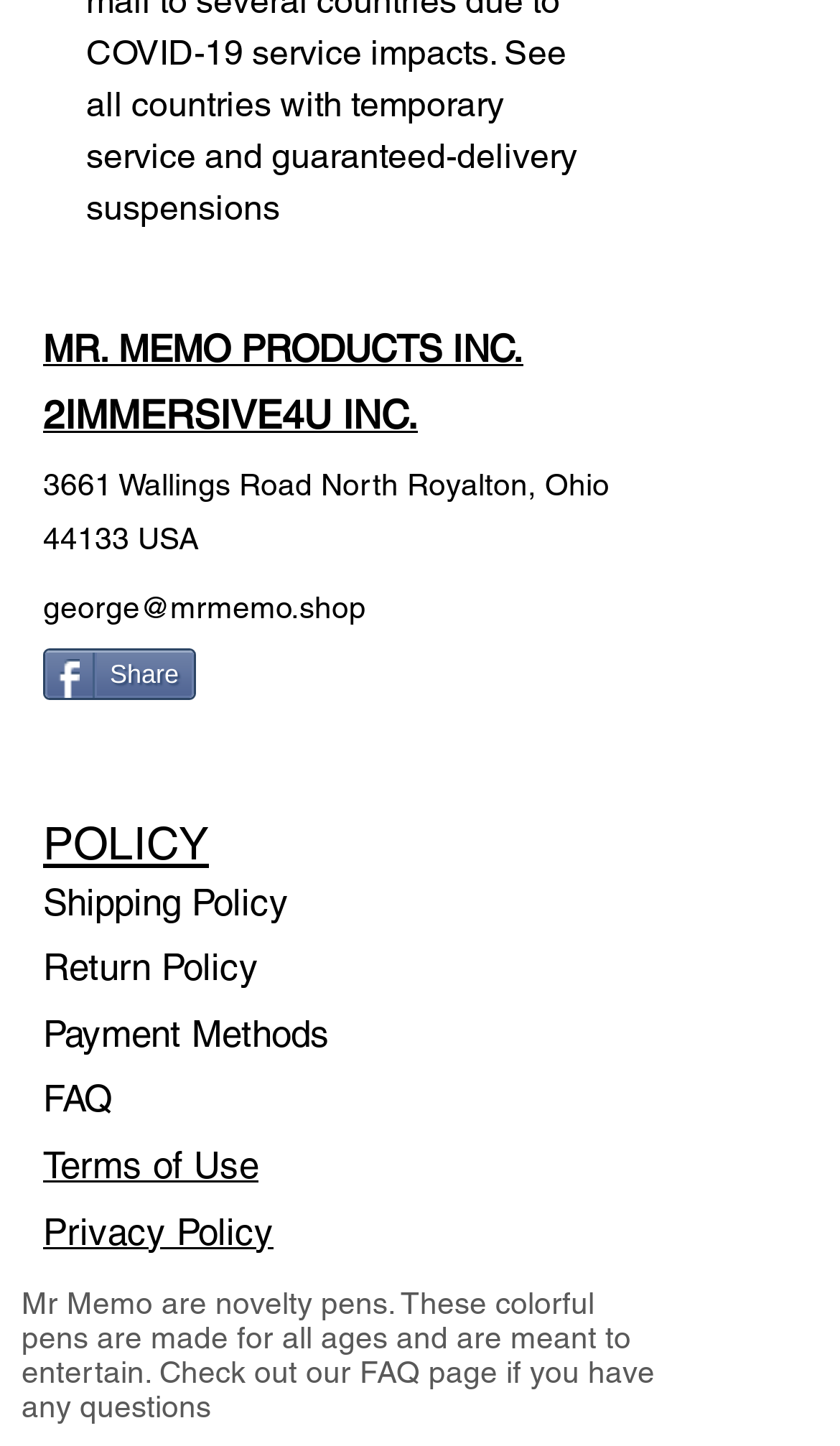What is the purpose of the pens?
Please utilize the information in the image to give a detailed response to the question.

I found the purpose of the pens by reading the heading that says 'Mr Memo are novelty pens. These colorful pens are made for all ages and are meant to entertain.'